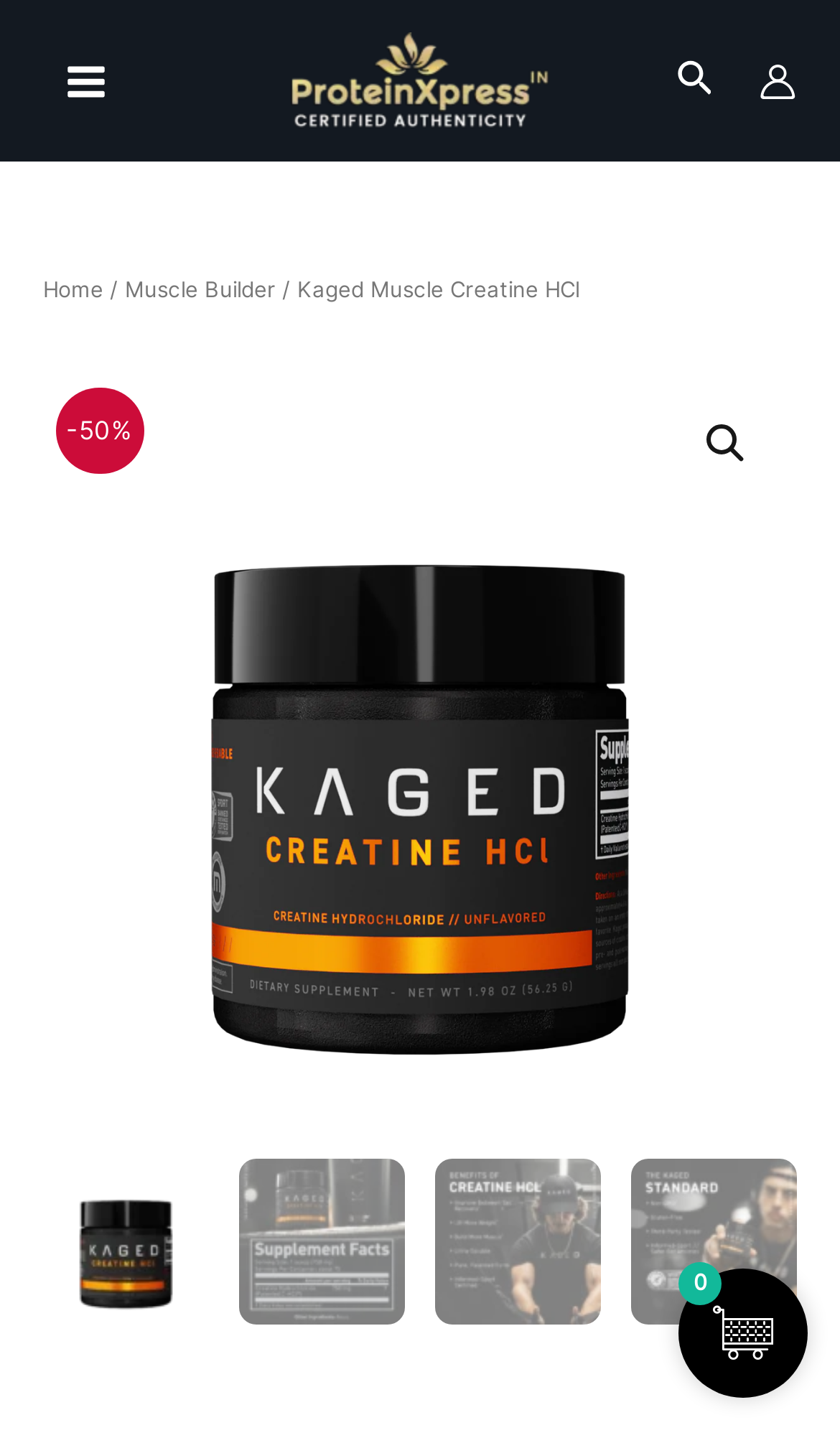Find the bounding box of the element with the following description: "Muscle Builder". The coordinates must be four float numbers between 0 and 1, formatted as [left, top, right, bottom].

[0.149, 0.191, 0.328, 0.209]